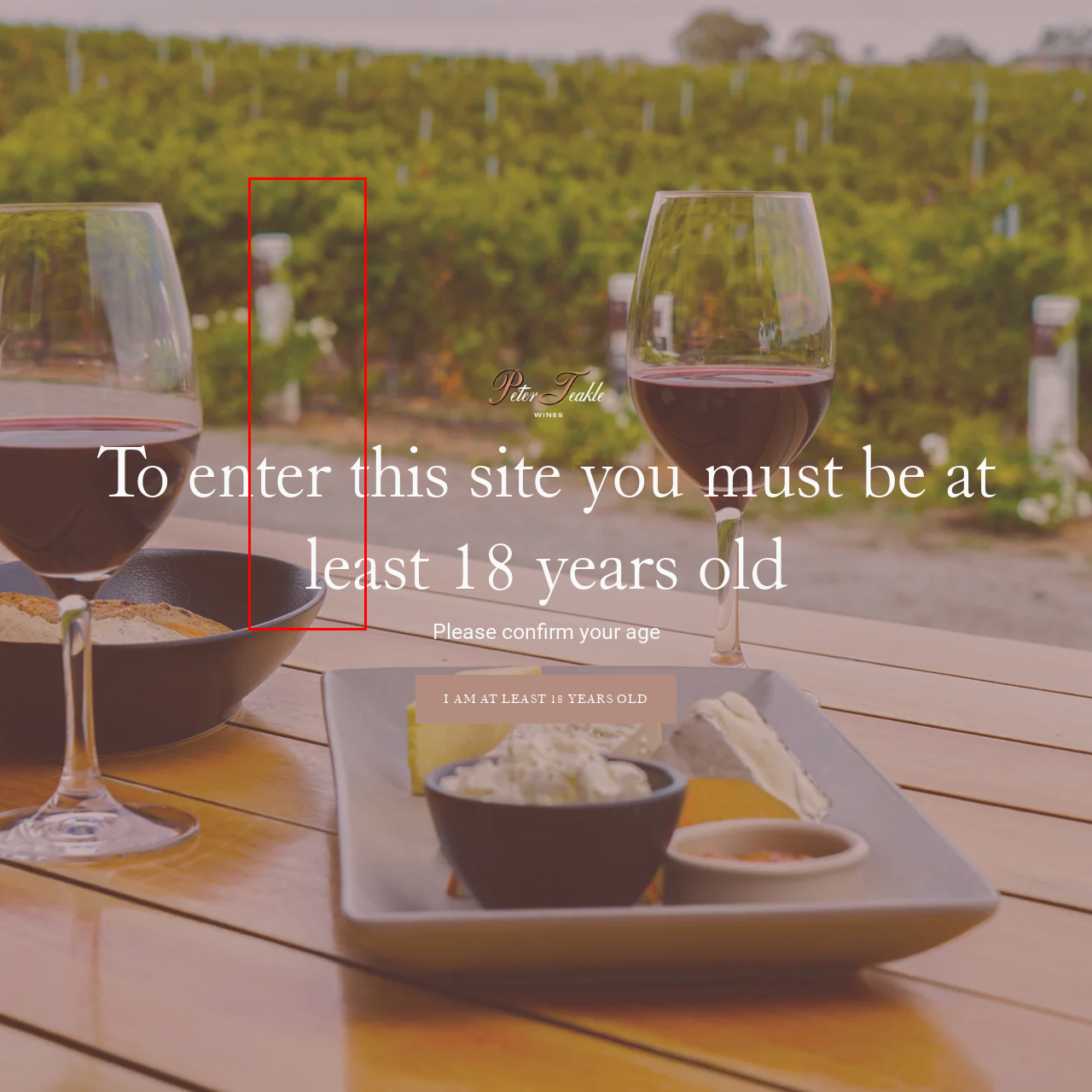What flavors are promised by the wine?
Focus on the image bounded by the red box and reply with a one-word or phrase answer.

Passionfruit and lemon peel